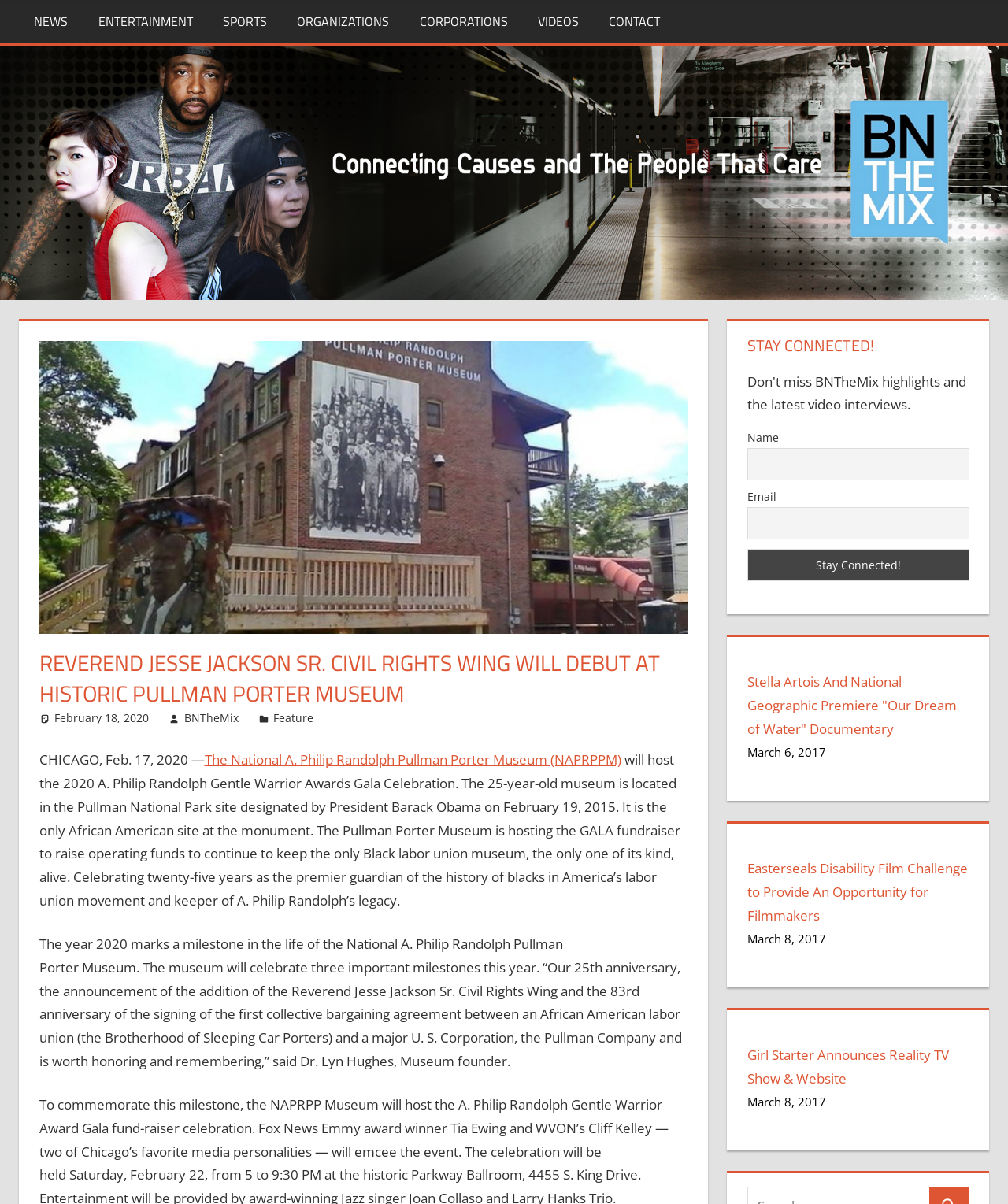How many years old is the museum? Analyze the screenshot and reply with just one word or a short phrase.

25